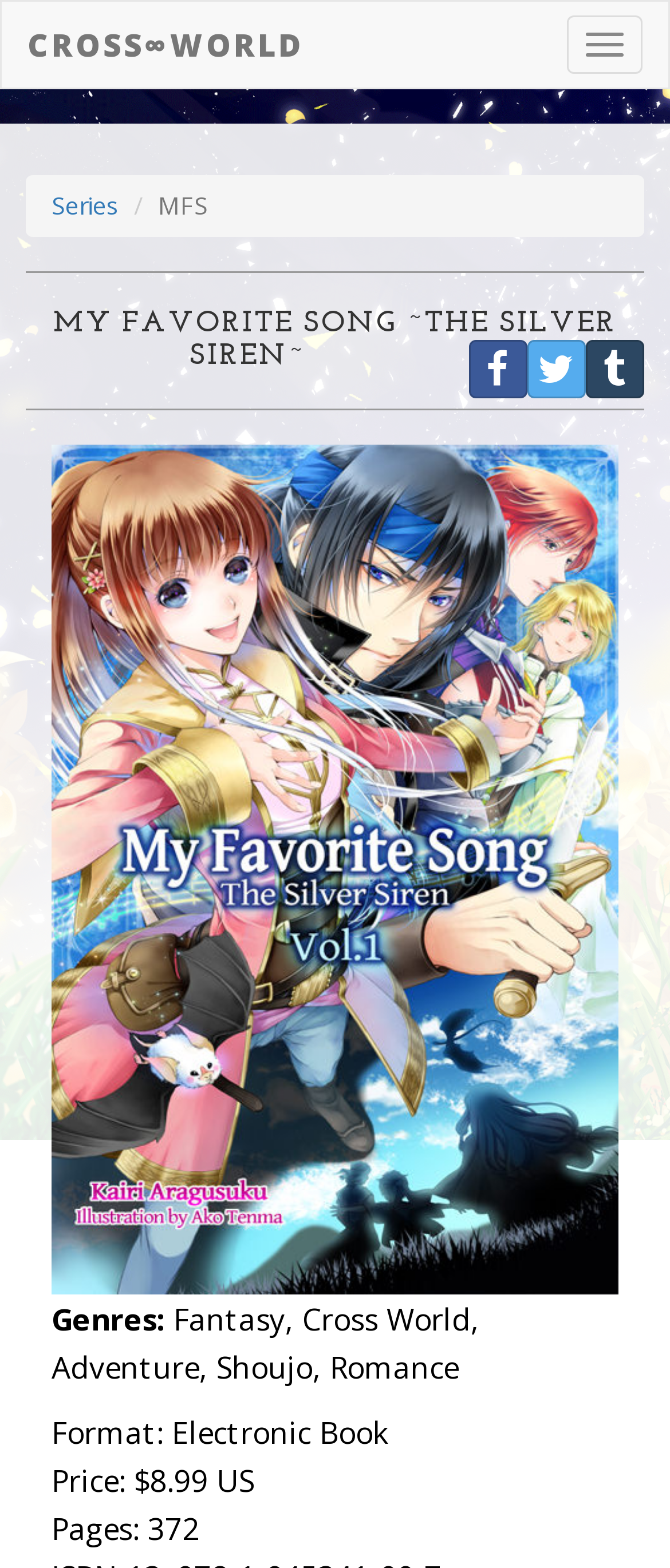What is the format of the book?
Give a one-word or short-phrase answer derived from the screenshot.

Electronic Book